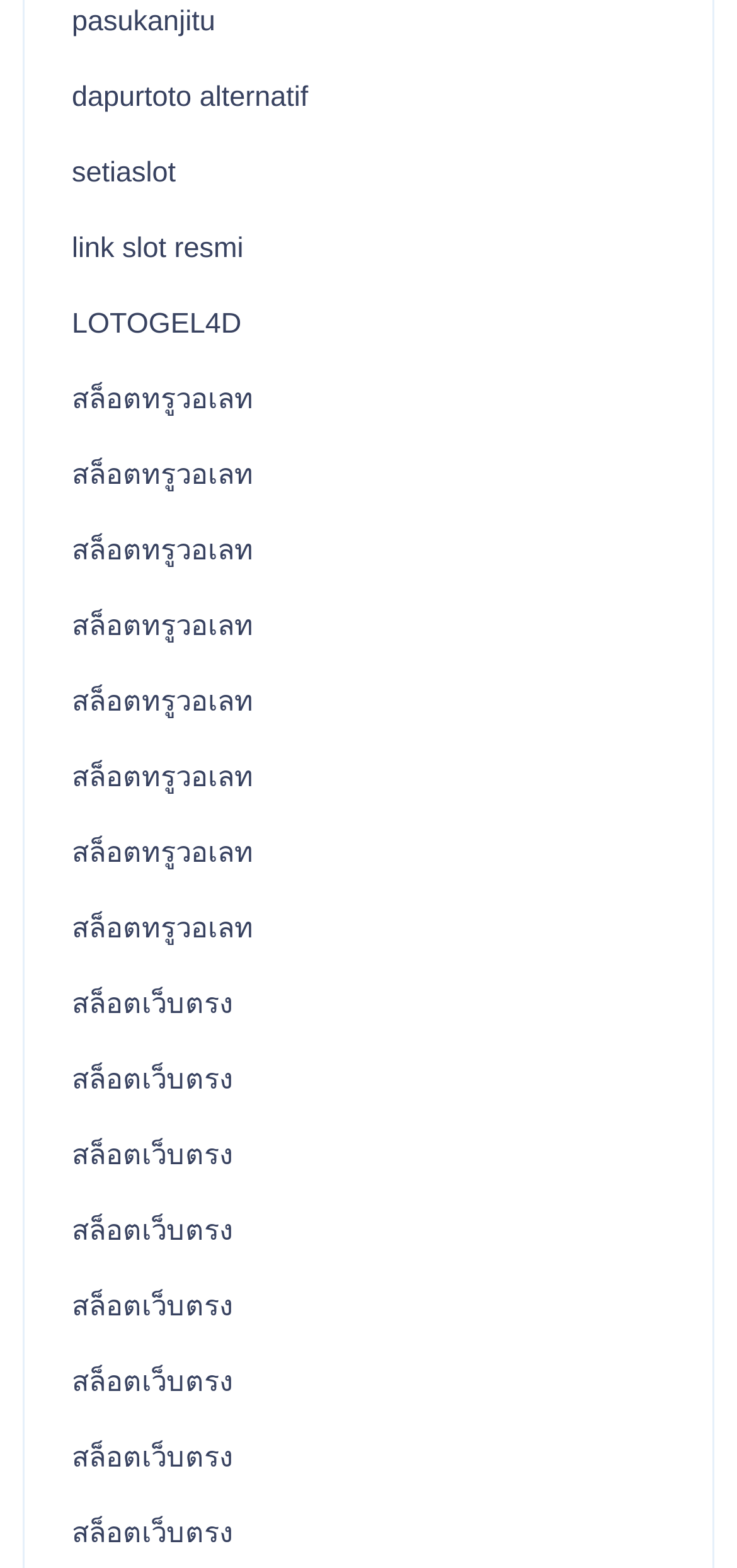Determine the bounding box coordinates of the section I need to click to execute the following instruction: "go to setiaslot". Provide the coordinates as four float numbers between 0 and 1, i.e., [left, top, right, bottom].

[0.097, 0.1, 0.239, 0.12]